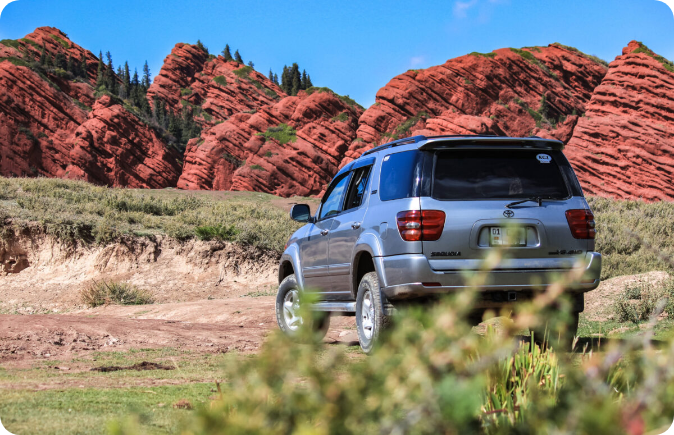Explain the content of the image in detail.

In this stunning view from Jeti-Oguz Gorge, a silver SUV is parked alongside a vast expanse of picturesque landscapes. The dramatic backdrop features striking red rock formations, which are characteristic of this breathtaking gorge, known for its unique geology and stunning natural beauty. Towering trees dot the landscape in the distance, creating a beautiful contrast against the vivid reds of the rocks under a clear blue sky. The scene captures the essence of adventure and exploration in the heart of Kyrgyzstan's wilderness, inviting travelers to immerse themselves in the serene and majestic surroundings. Jeti-Oguz Gorge, also known as "Seven Bulls," is celebrated for its enchanting scenery, lush meadows, and rich cultural significance, making it a popular destination for nature lovers and outdoor enthusiasts alike.